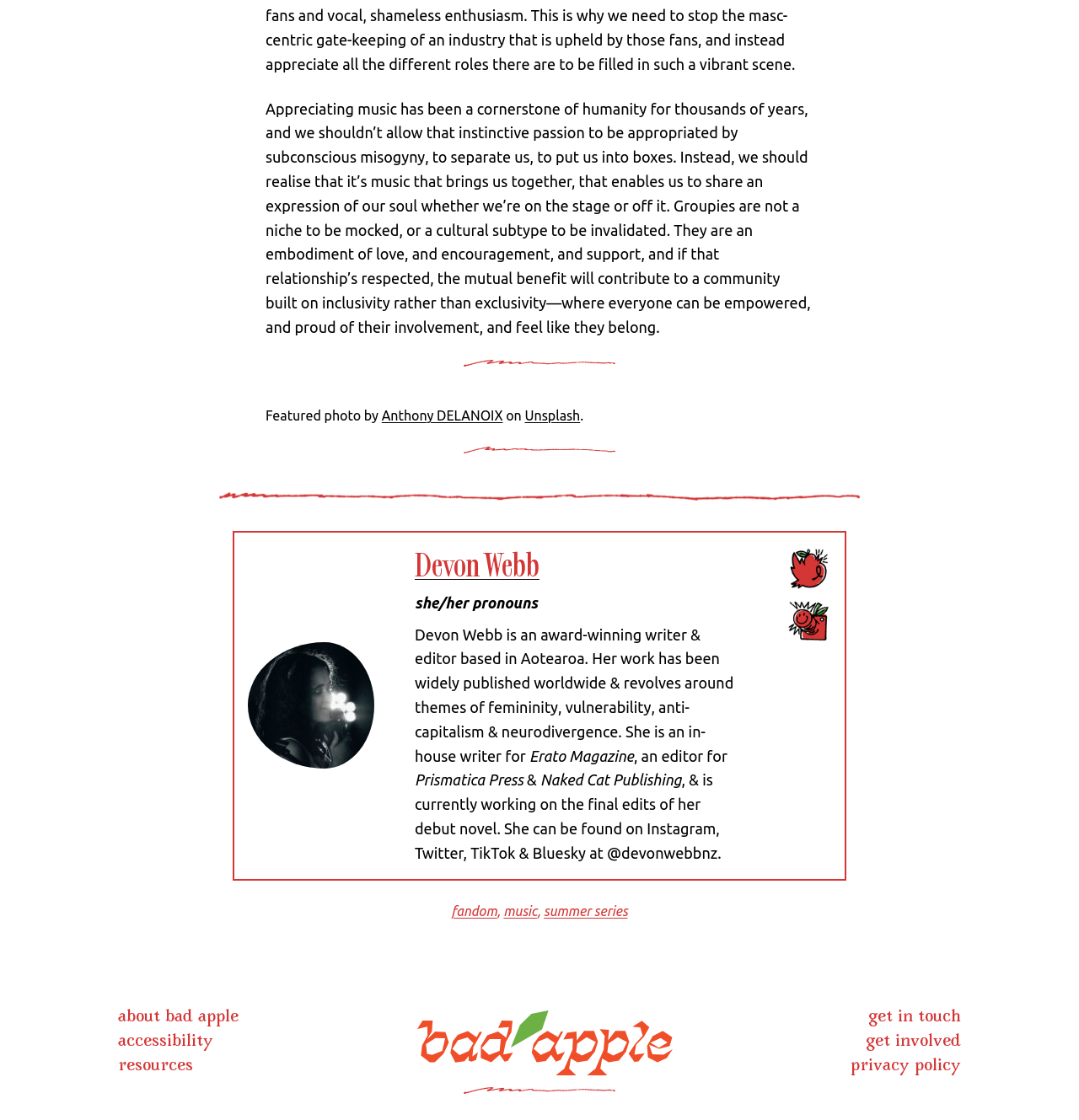Highlight the bounding box coordinates of the element that should be clicked to carry out the following instruction: "View Devon Webb's Twitter profile". The coordinates must be given as four float numbers ranging from 0 to 1, i.e., [left, top, right, bottom].

[0.728, 0.516, 0.77, 0.531]